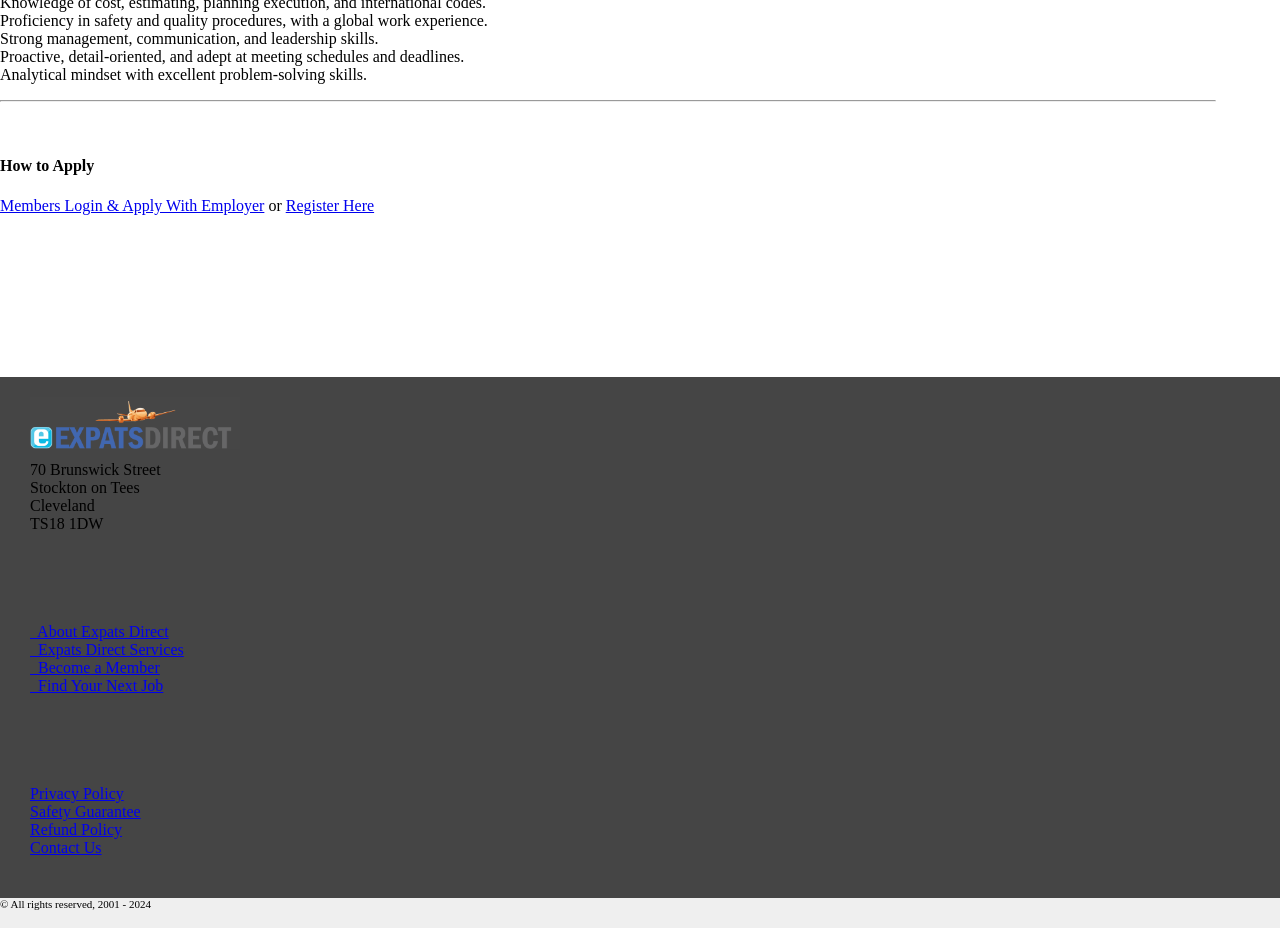What is the heading above the login and register links?
Using the visual information, answer the question in a single word or phrase.

How to Apply